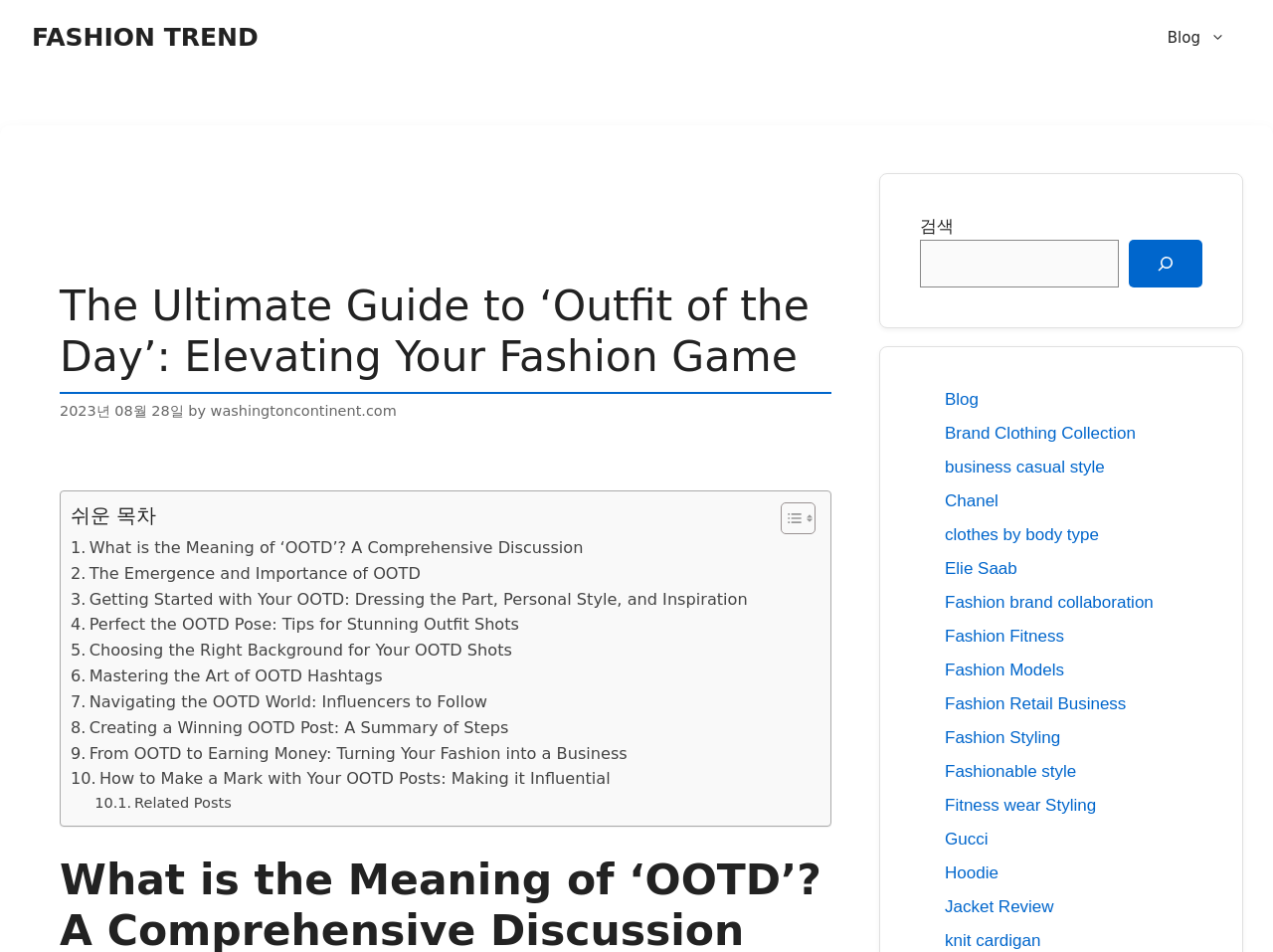Identify the bounding box coordinates for the element that needs to be clicked to fulfill this instruction: "Read the article 'What is the Meaning of ‘OOTD’? A Comprehensive Discussion'". Provide the coordinates in the format of four float numbers between 0 and 1: [left, top, right, bottom].

[0.055, 0.562, 0.458, 0.589]